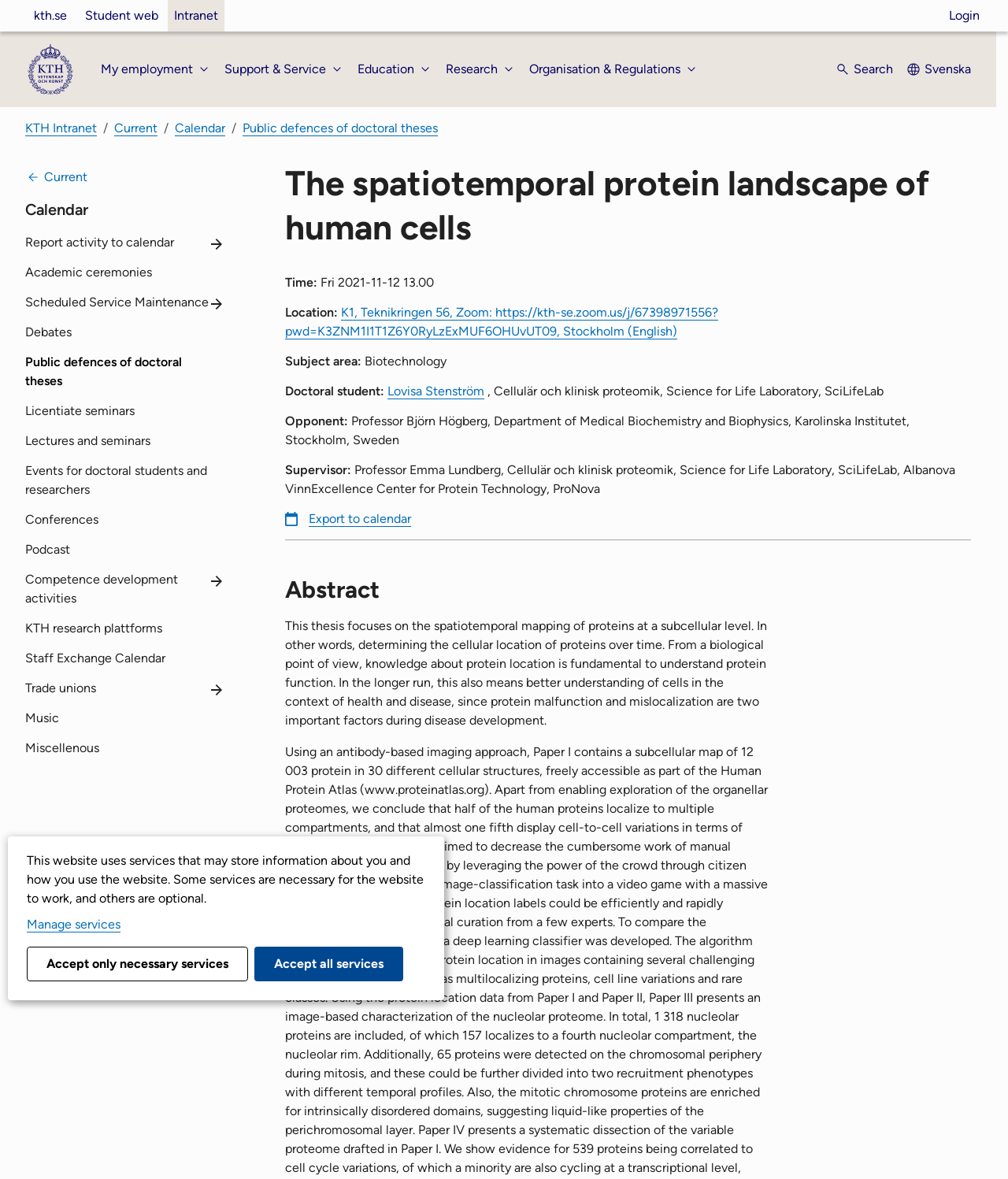What is the event type of the calendar entry?
Give a comprehensive and detailed explanation for the question.

I found the answer by looking at the navigation 'Breadcrums' section, where it says 'Public defences of doctoral theses'. This is also confirmed by the heading 'The spatiotemporal protein landscape of human cells' and the details provided about the event.